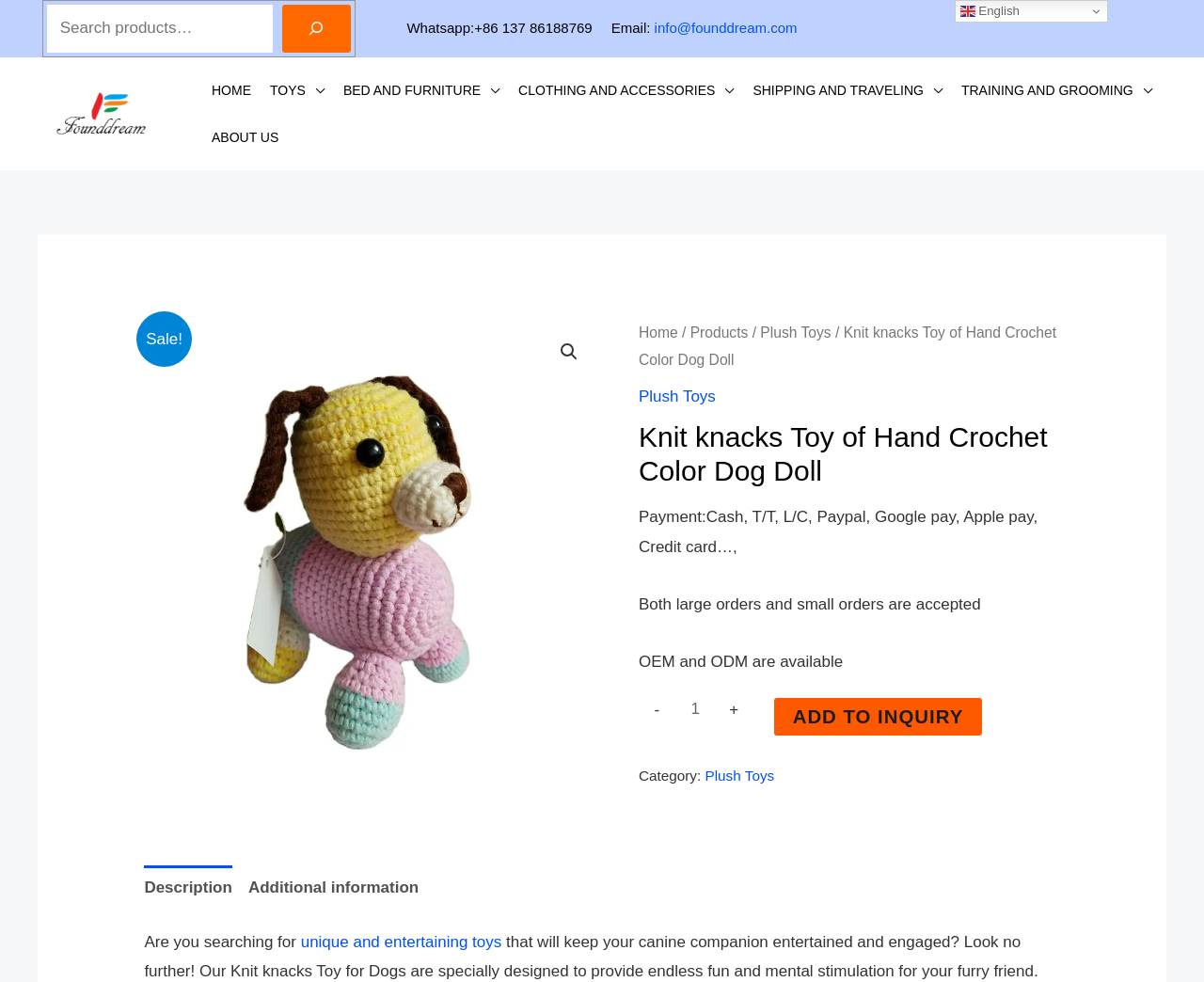Please identify the bounding box coordinates of the element that needs to be clicked to execute the following command: "Navigate to home page". Provide the bounding box using four float numbers between 0 and 1, formatted as [left, top, right, bottom].

[0.168, 0.068, 0.216, 0.116]